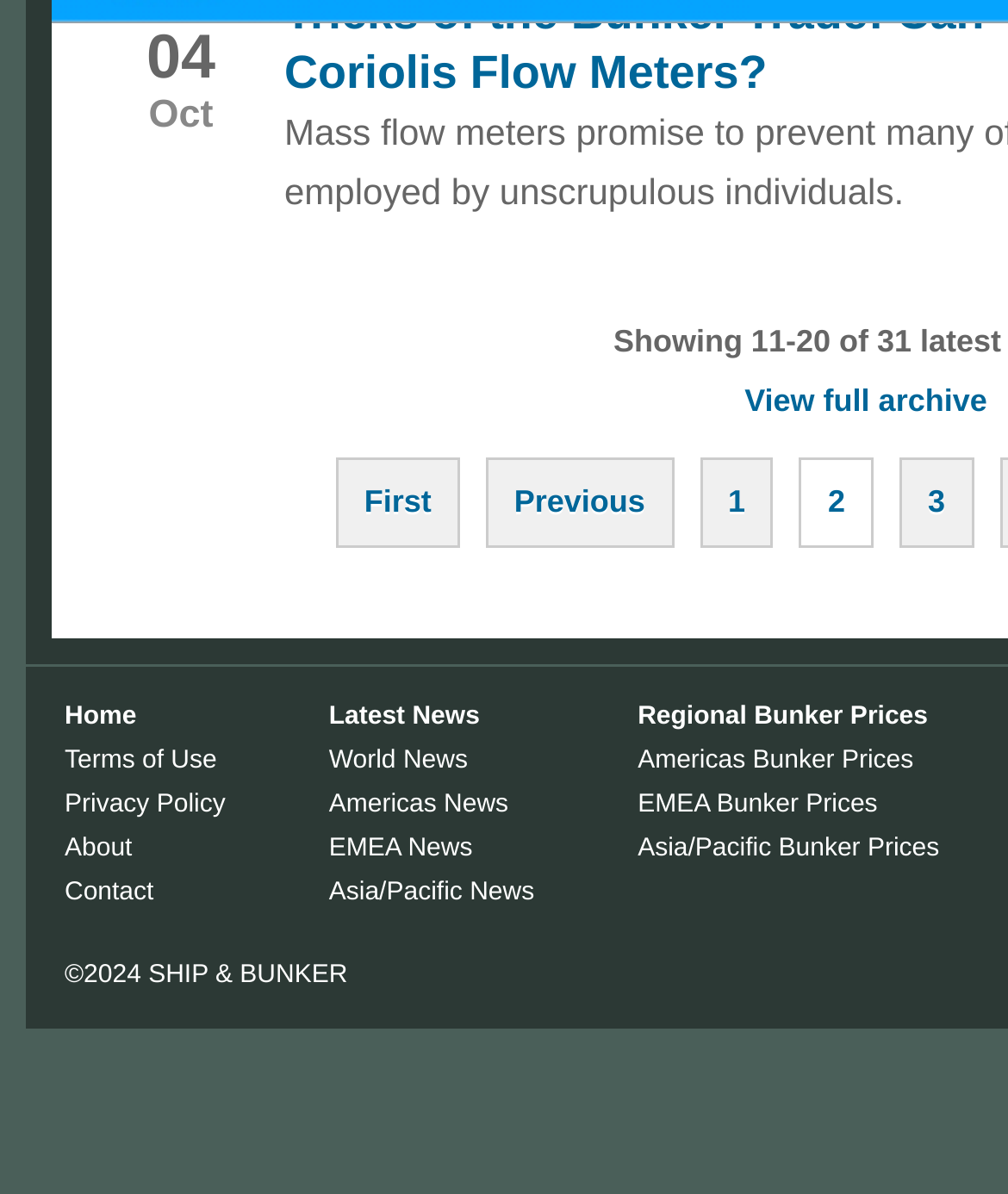Given the element description Steve Smith, specify the bounding box coordinates of the corresponding UI element in the format (top-left x, top-left y, bottom-right x, bottom-right y). All values must be between 0 and 1.

None